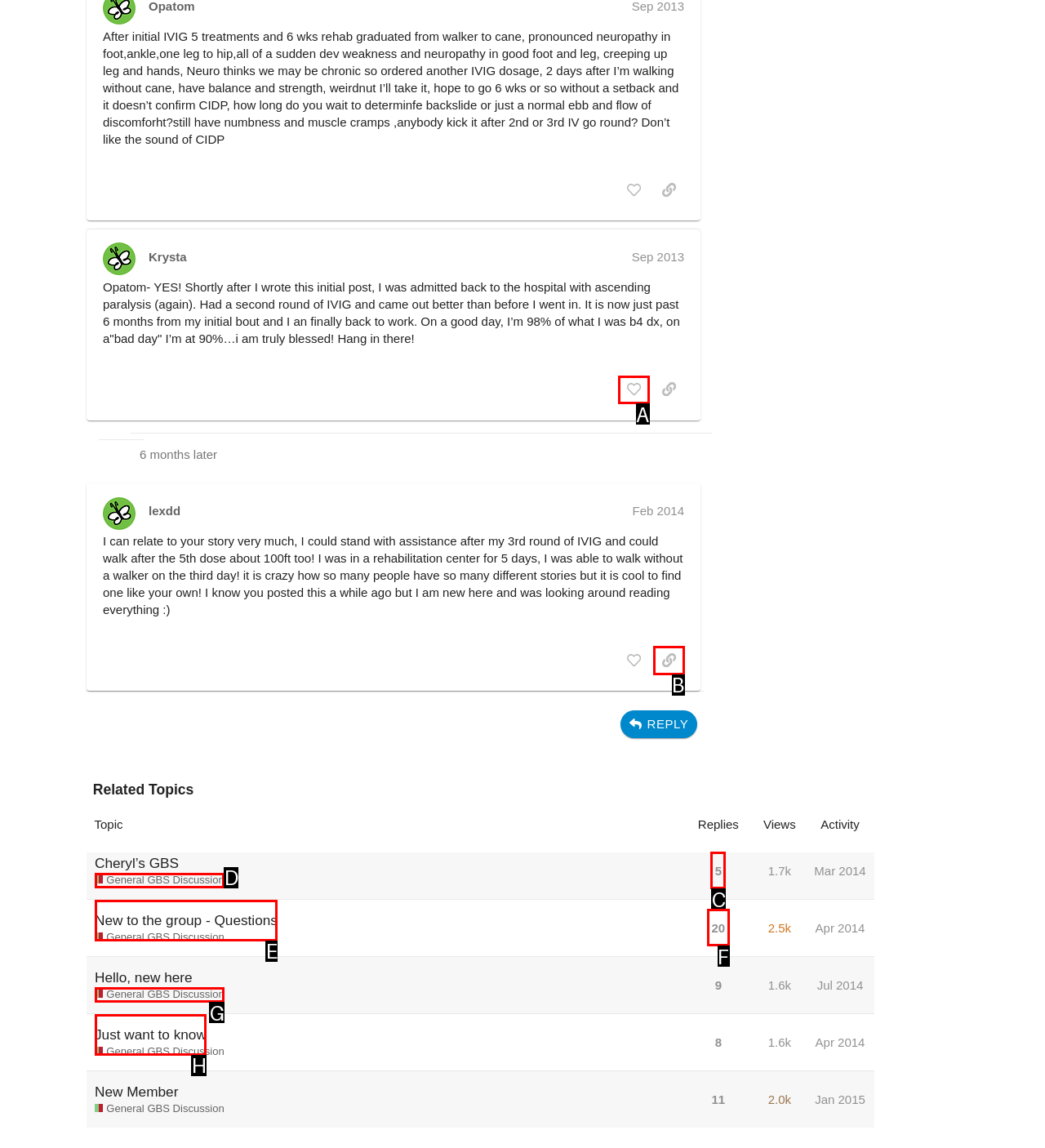Determine which HTML element best suits the description: Just want to know. Reply with the letter of the matching option.

H